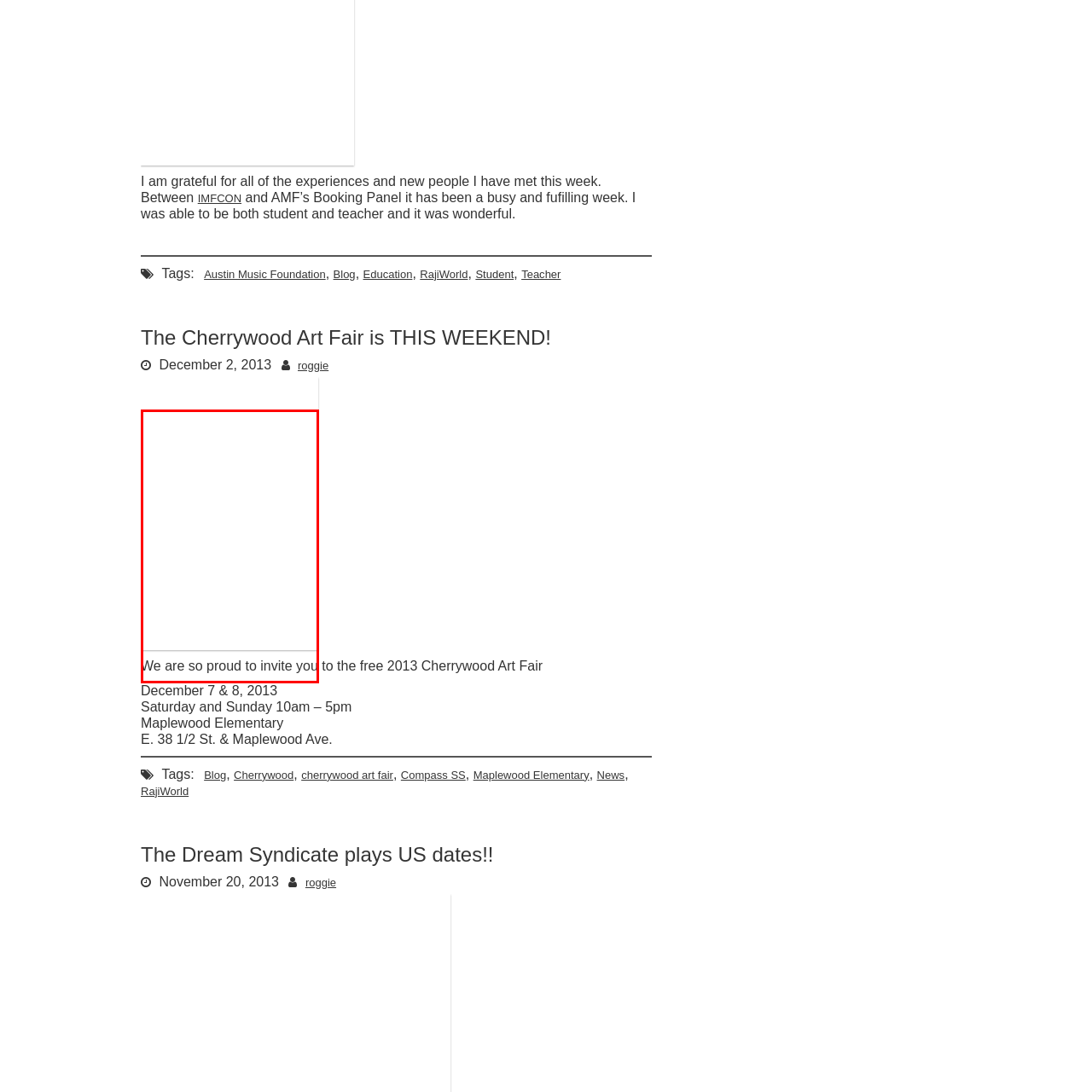What is the timing of the Cherrywood Art Fair?
Focus on the area within the red boundary in the image and answer the question with one word or a short phrase.

10 am to 5 pm